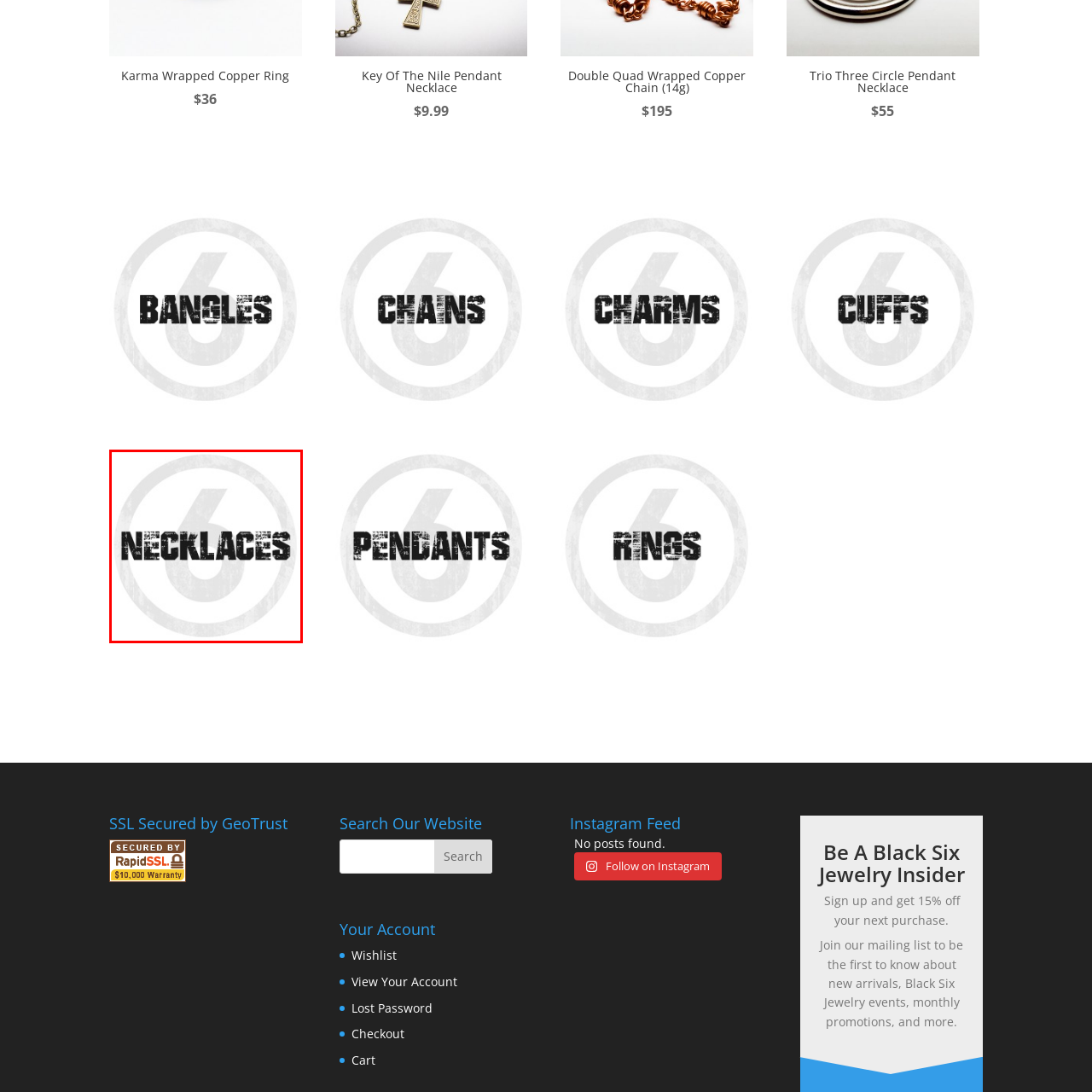Thoroughly describe the content of the image found within the red border.

The image showcases a bold promotional graphic featuring the word "NECKLACES" in a striking, distressed font. It is set against a light background that includes a subtle circular design with the number "6" at its center, hinting at the Black Six Jewelry brand. This eye-catching design aims to draw attention to the necklaces category, inviting customers to explore a diverse selection of necklace styles offered by the brand. Perfect for jewelry enthusiasts, the graphic emphasizes the uniqueness and appeal of the products available.